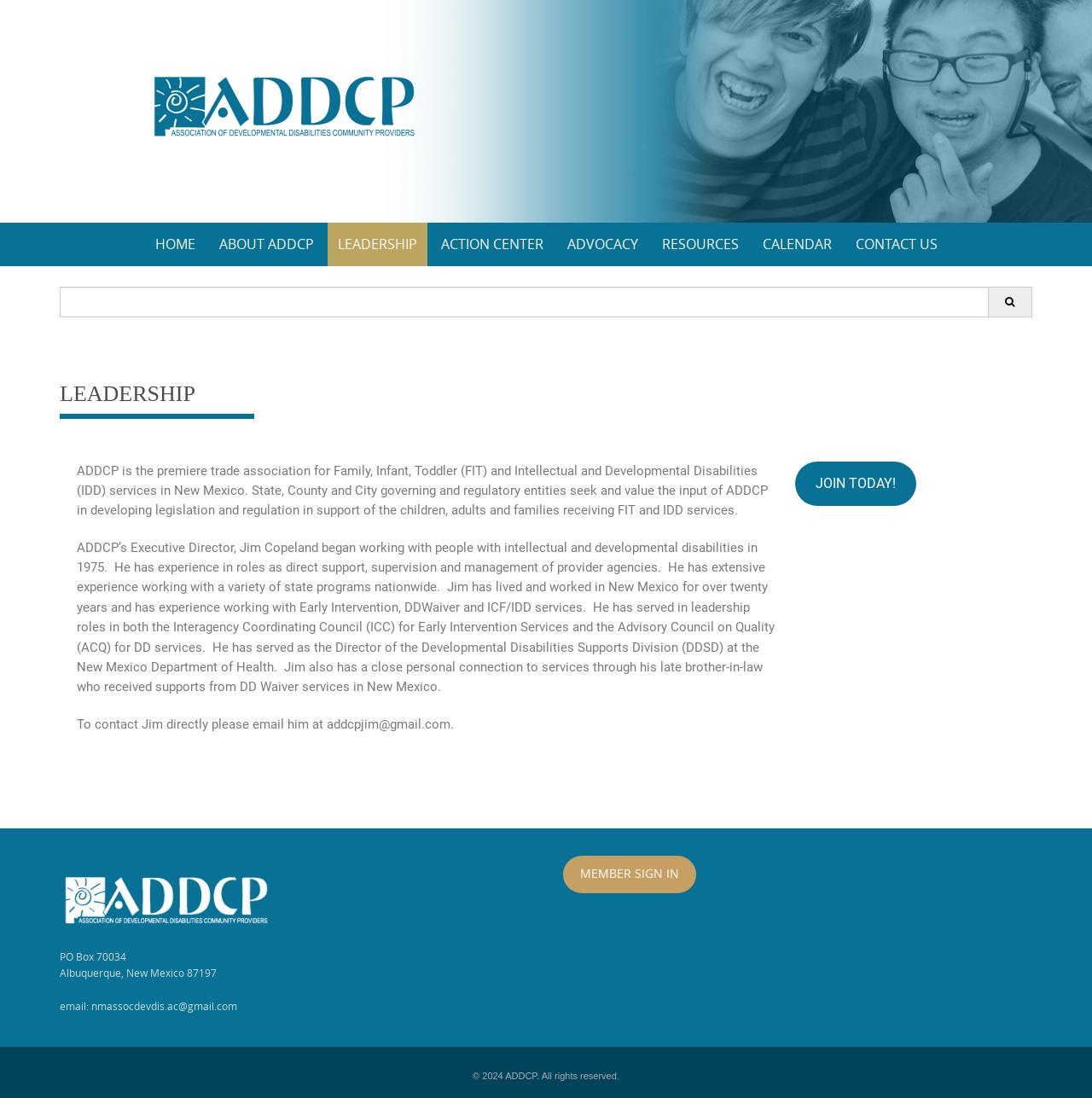Find the bounding box of the web element that fits this description: "MEMBER SIGN IN".

[0.516, 0.779, 0.637, 0.813]